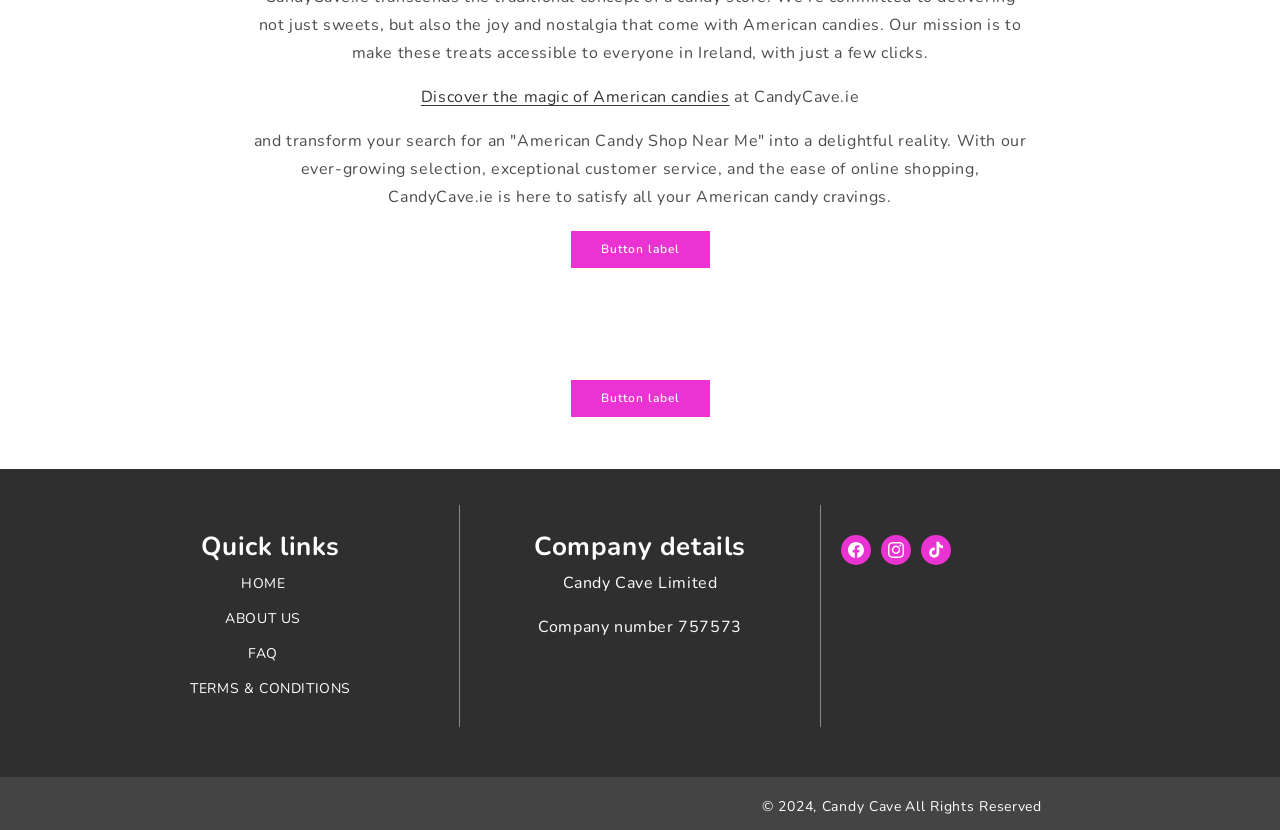From the webpage screenshot, predict the bounding box of the UI element that matches this description: "TERMS & CONDITIONS".

[0.149, 0.809, 0.274, 0.851]